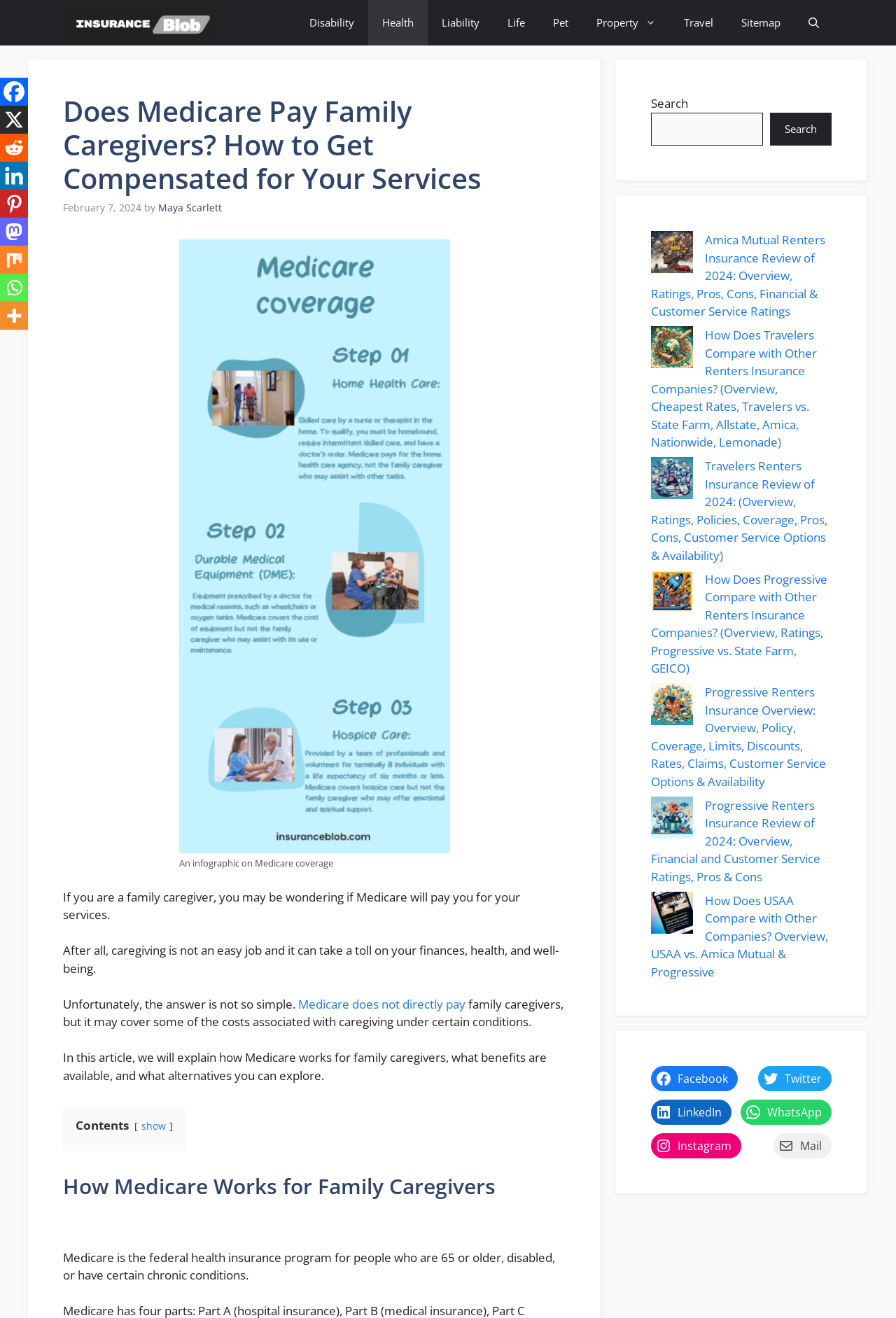Determine the bounding box coordinates of the section to be clicked to follow the instruction: "Open the sitemap". The coordinates should be given as four float numbers between 0 and 1, formatted as [left, top, right, bottom].

[0.812, 0.0, 0.887, 0.035]